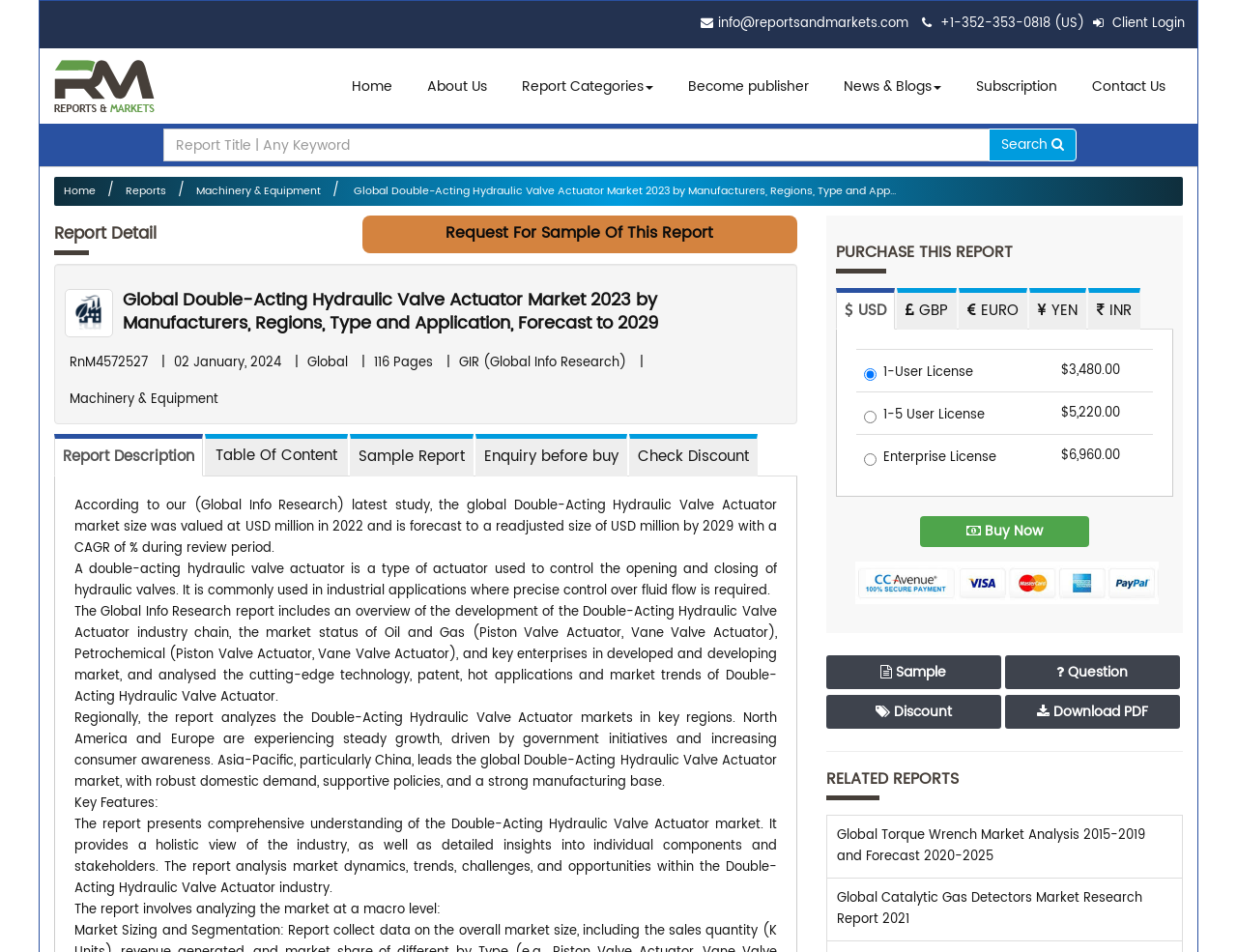Please identify the coordinates of the bounding box for the clickable region that will accomplish this instruction: "Request for sample of this report".

[0.293, 0.227, 0.644, 0.266]